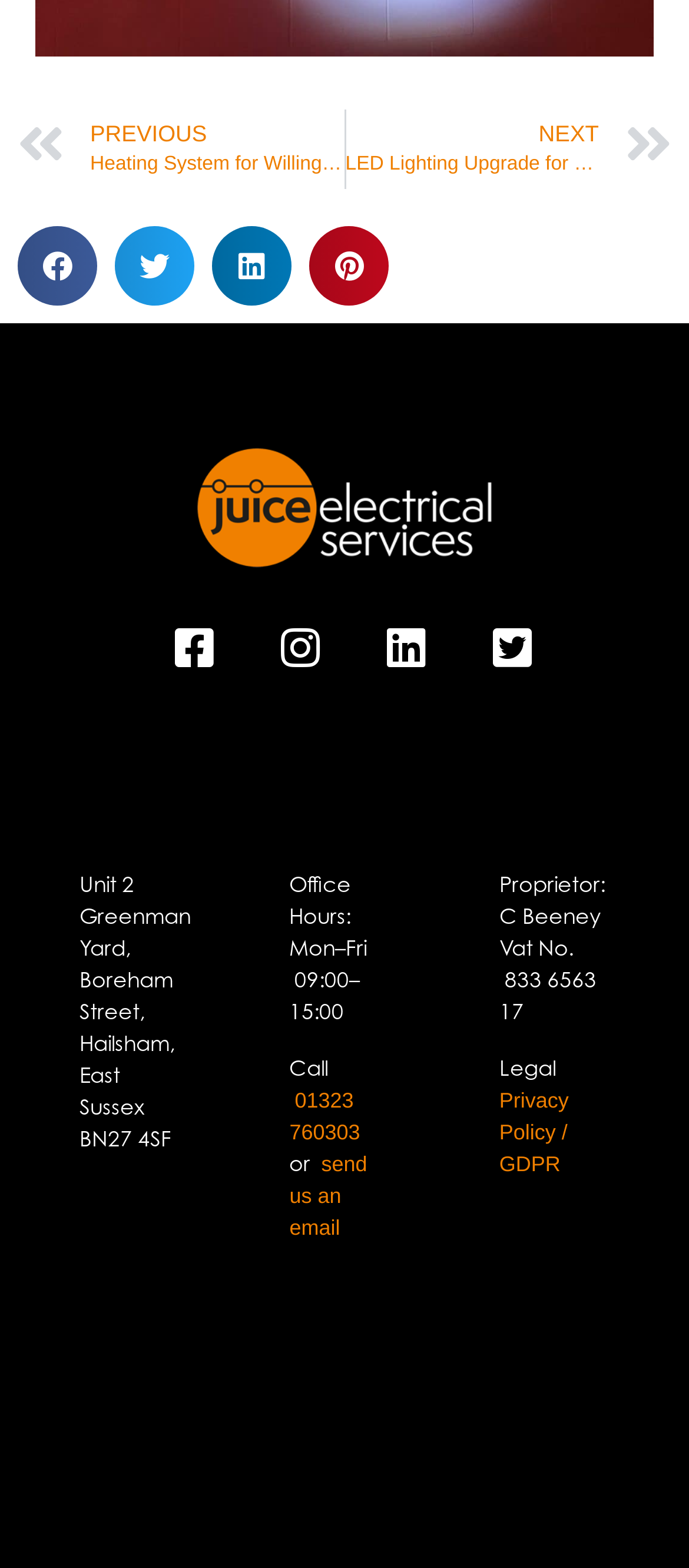Identify the bounding box coordinates of the specific part of the webpage to click to complete this instruction: "View Privacy Policy".

[0.725, 0.694, 0.825, 0.751]